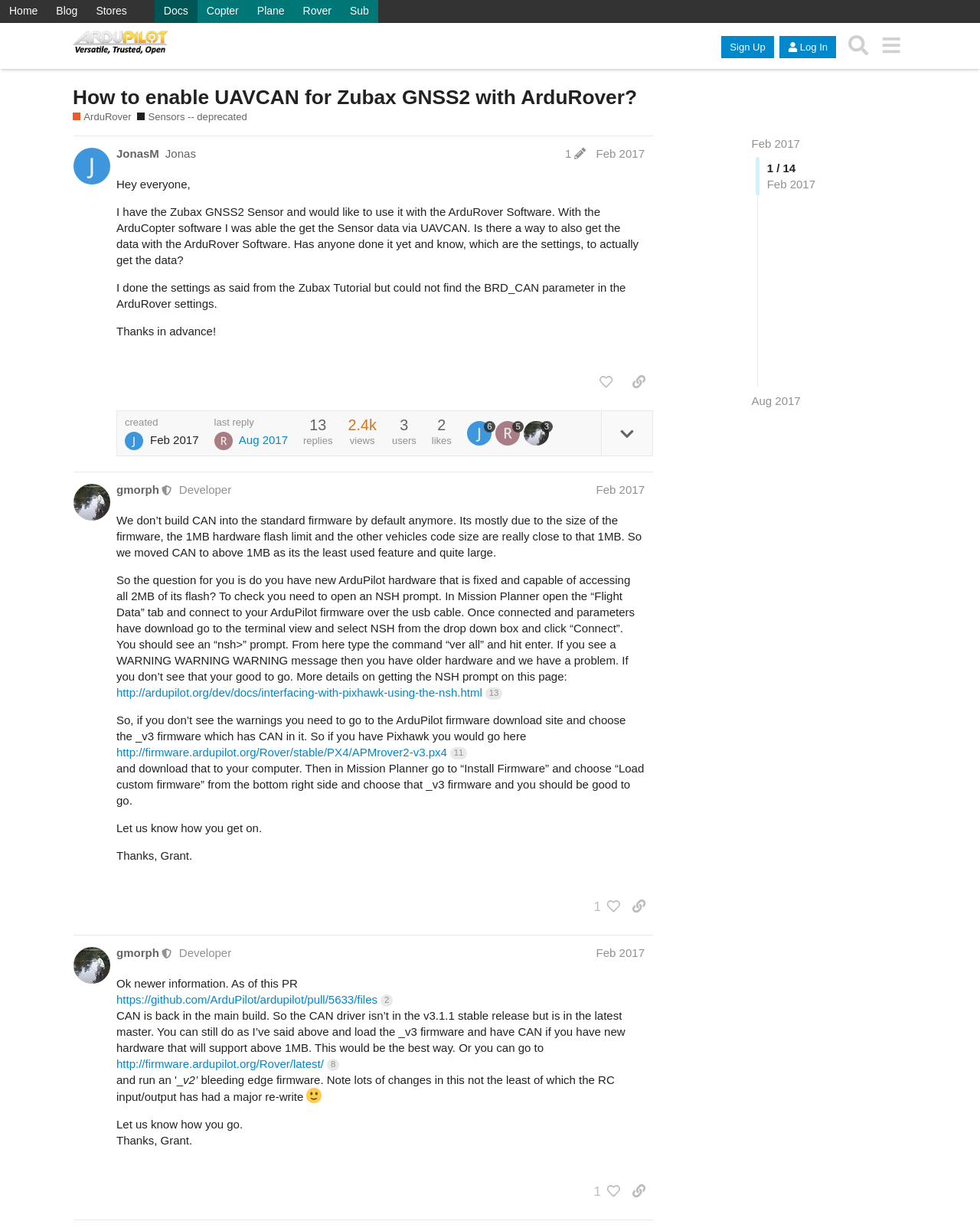Analyze and describe the webpage in a detailed narrative.

This webpage is a discussion forum for ArduPilot, a software for drones and other unmanned aerial vehicles (UAVs). The page is titled "How to enable UAVCAN for Zubax GNSS2 with ArduRover?" and is part of the ArduRover section of the forum.

At the top of the page, there is a navigation menu with links to various sections of the forum, including "Home", "Blog", "Stores", "Docs", and specific sections for different types of UAVs, such as "Copter", "Plane", "Rover", and "Sub".

Below the navigation menu, there is a header section with a logo and a search bar. The logo is an image with the text "ArduPilot Discourse" next to it. There are also buttons to sign up, log in, and access a menu.

The main content of the page is a discussion thread with two posts. The first post is from a user named JonasM, who is asking for help enabling UAVCAN for a Zubax GNSS2 sensor with ArduRover software. The post includes a brief description of the issue and a question about how to get the sensor data with ArduRover.

The second post is from a user named gmorph, who is a moderator and developer for ArduPilot. The post provides a detailed response to JonasM's question, explaining that CAN is not built into the standard firmware by default due to size limitations and providing instructions on how to check if the user's hardware is capable of accessing all 2MB of its flash. The post also includes links to additional resources and provides guidance on how to download and install the necessary firmware.

Both posts include metadata, such as the date and time of posting, the number of replies and views, and the number of users who have liked the post. There are also buttons to like the post, copy a link to the post, and access additional features.